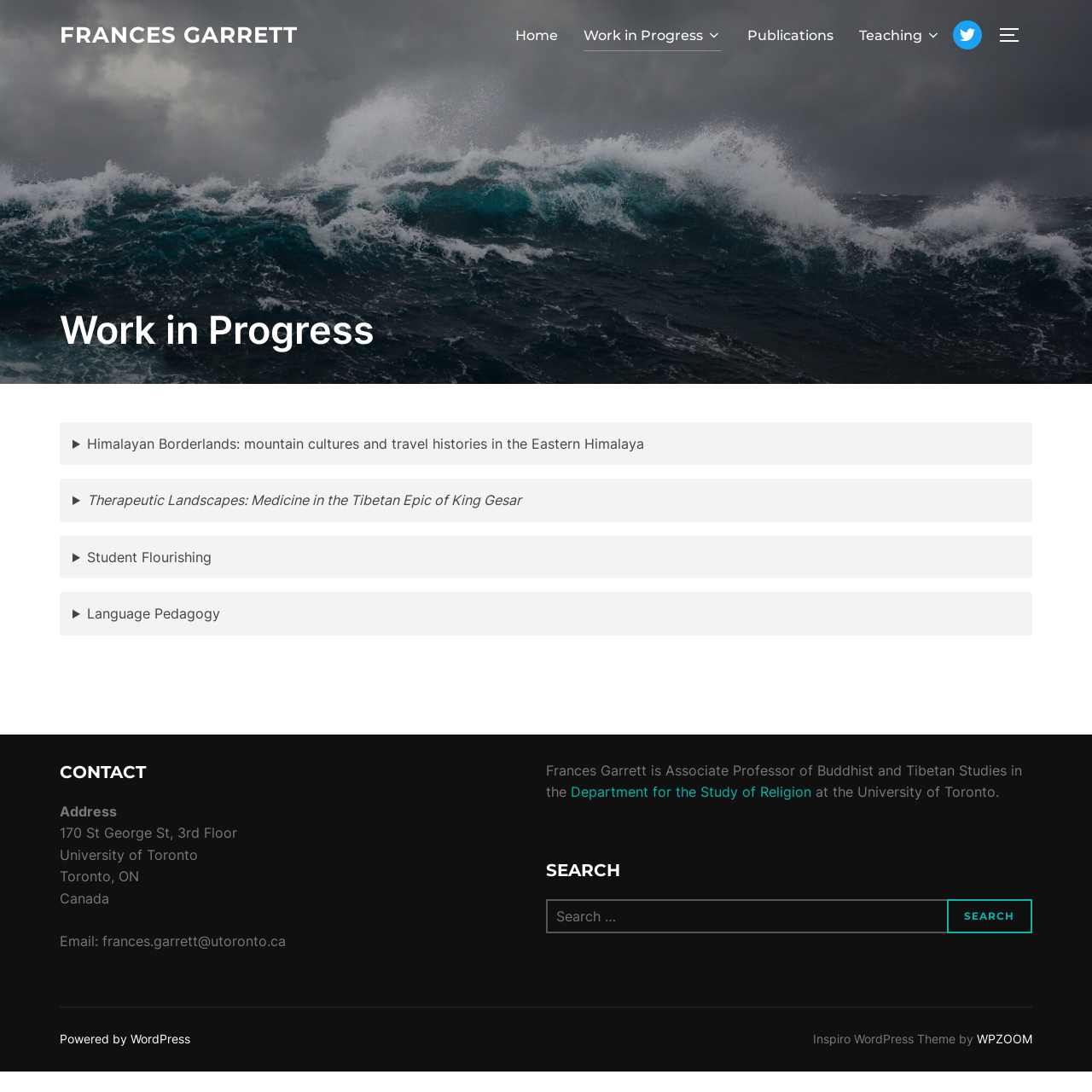Find and indicate the bounding box coordinates of the region you should select to follow the given instruction: "Go to TECHNOLOGY page".

None